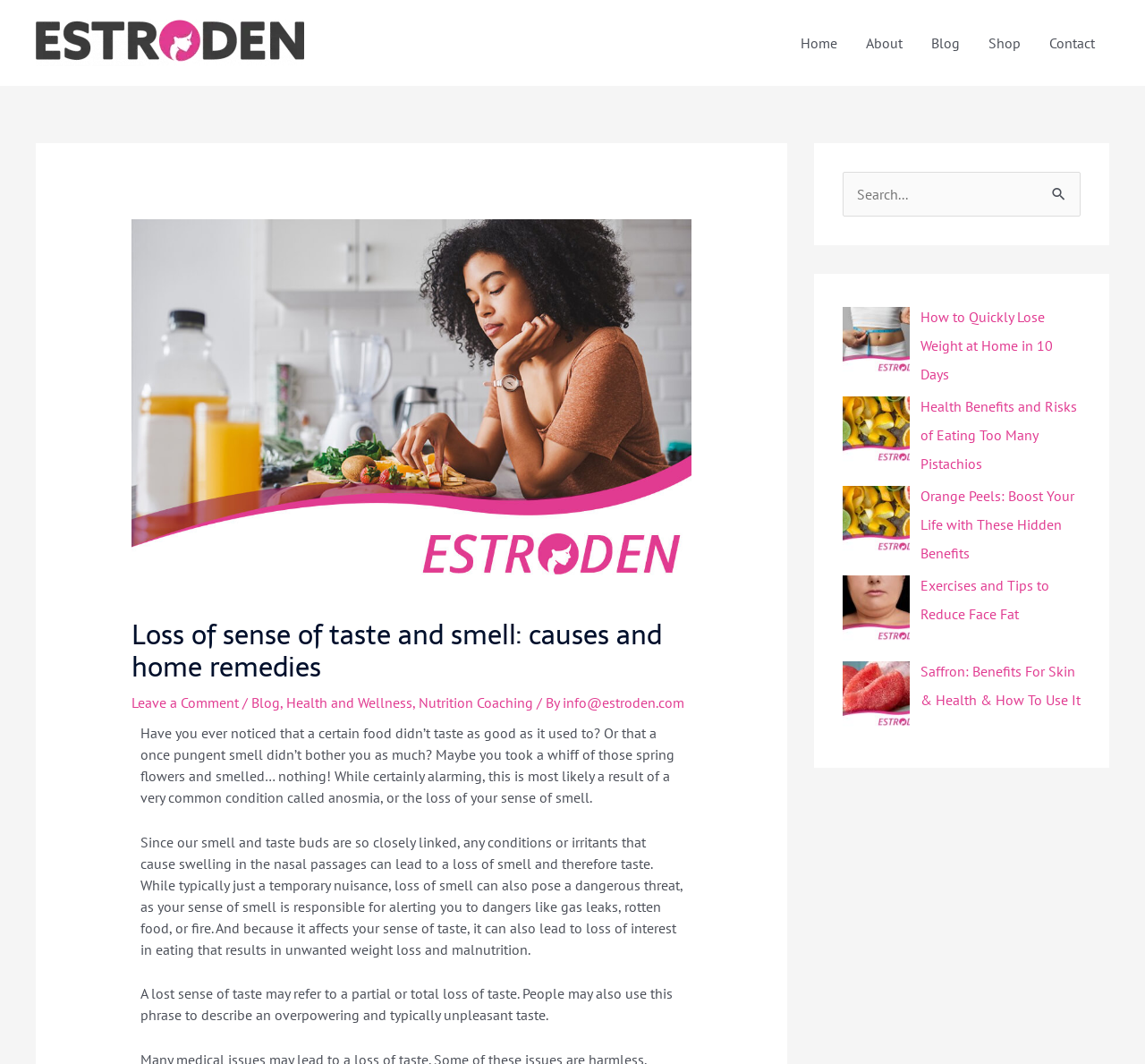Could you find the bounding box coordinates of the clickable area to complete this instruction: "Leave a comment"?

[0.115, 0.652, 0.208, 0.669]